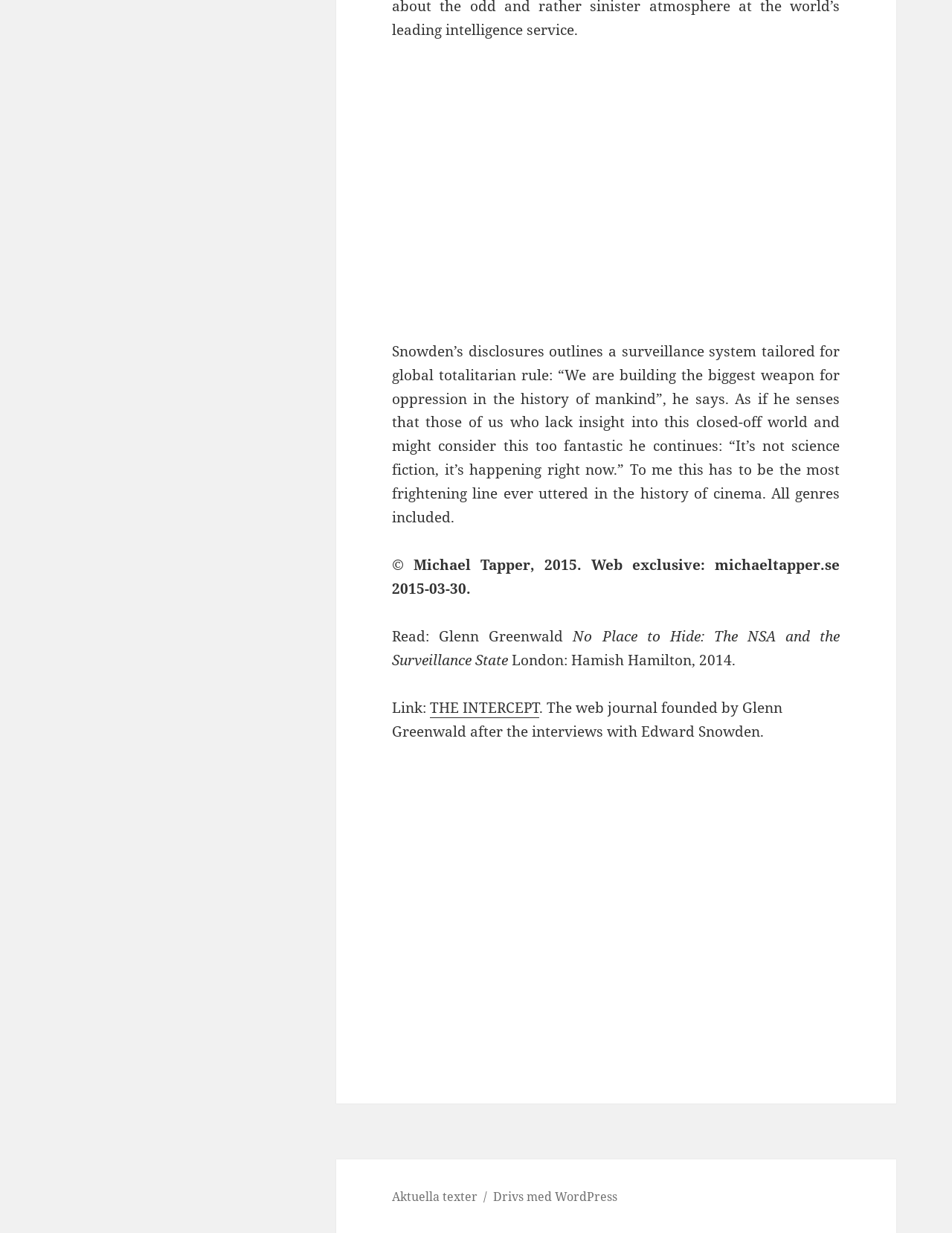Who is the author of the book 'No Place to Hide: The NSA and the Surveillance State'? Analyze the screenshot and reply with just one word or a short phrase.

Glenn Greenwald